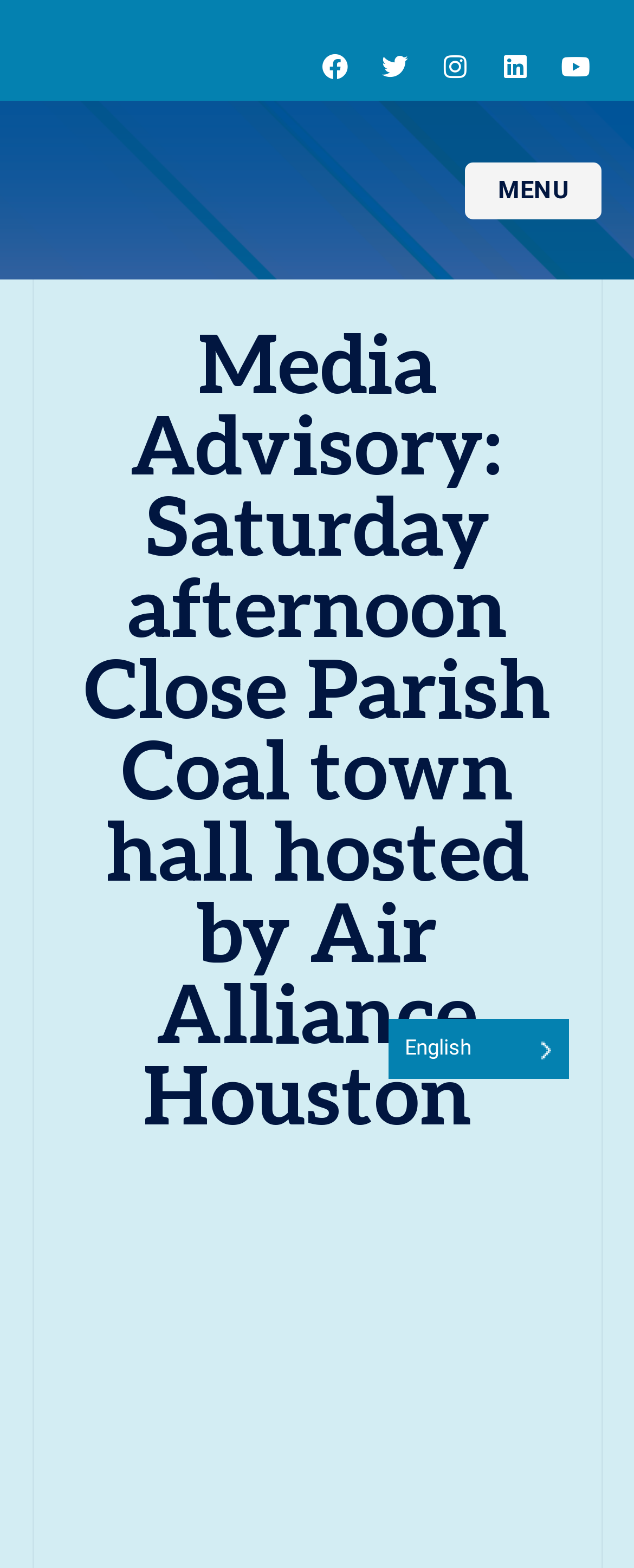Indicate the bounding box coordinates of the element that must be clicked to execute the instruction: "Open MENU". The coordinates should be given as four float numbers between 0 and 1, i.e., [left, top, right, bottom].

[0.735, 0.103, 0.95, 0.139]